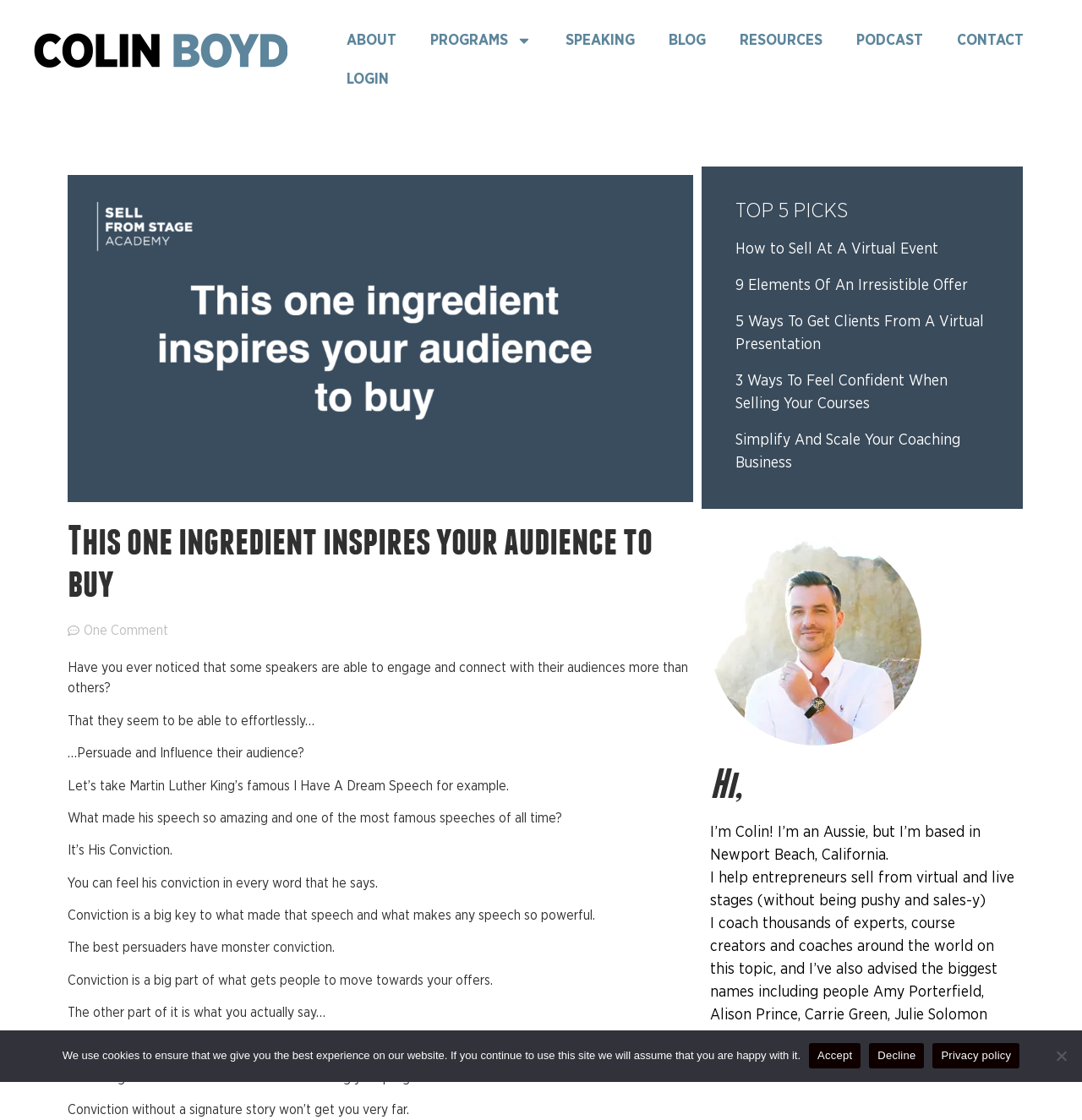Please specify the bounding box coordinates of the clickable region to carry out the following instruction: "Contact Colin". The coordinates should be four float numbers between 0 and 1, in the format [left, top, right, bottom].

[0.869, 0.019, 0.962, 0.054]